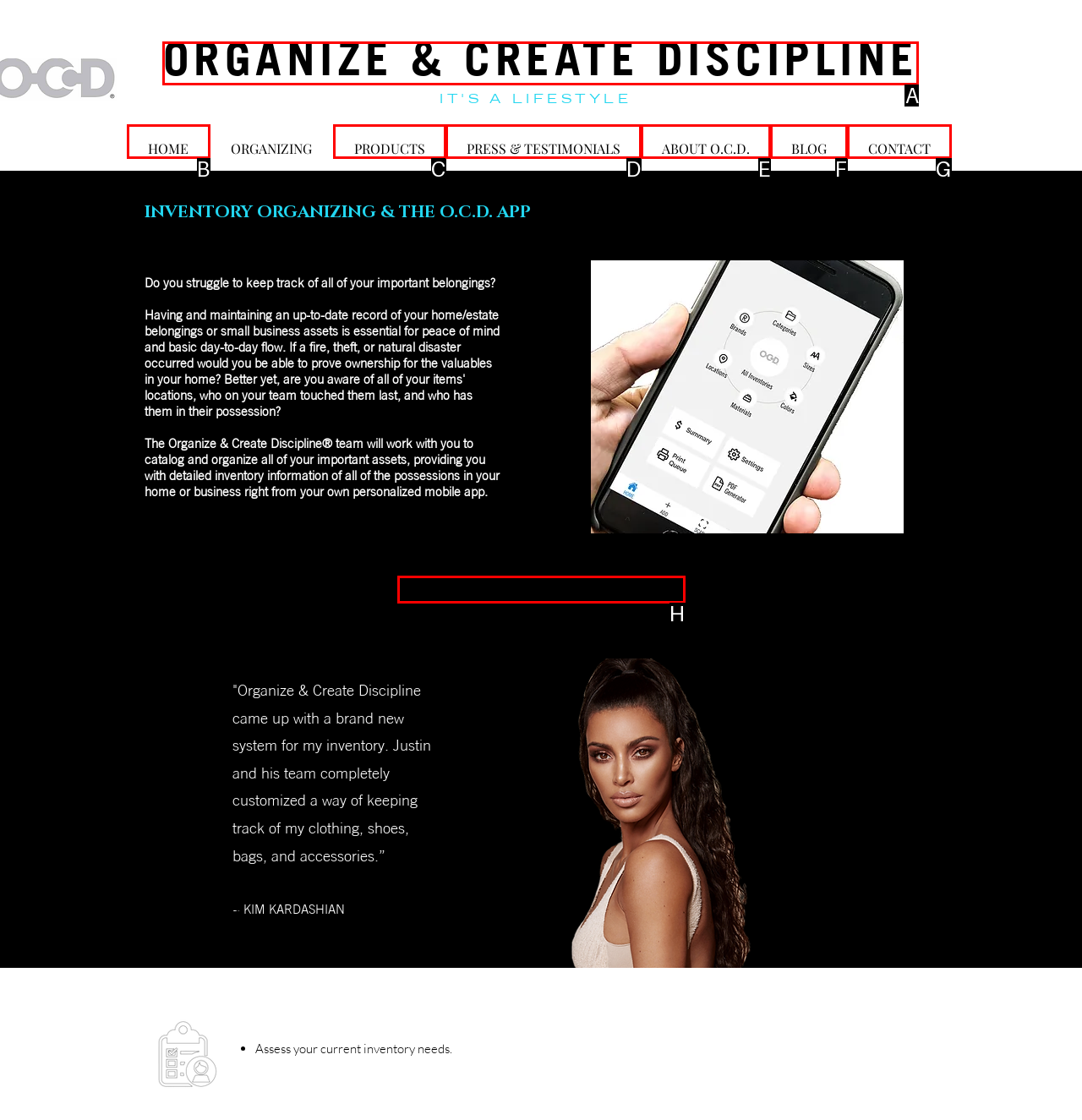Please provide the letter of the UI element that best fits the following description: ORGANIZE & CREATE DISCIPLINE
Respond with the letter from the given choices only.

A